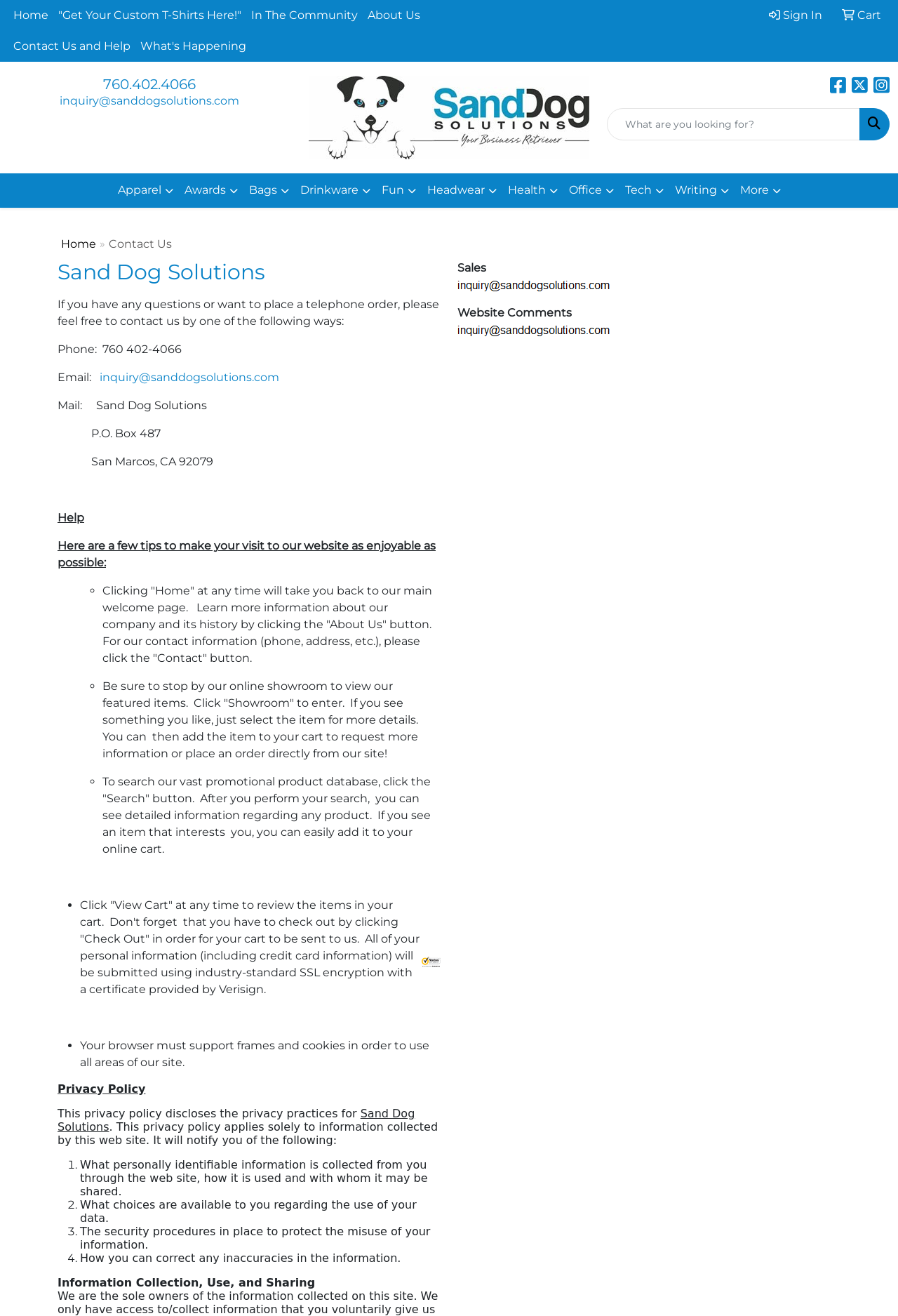Describe all the key features of the webpage in detail.

The webpage is for Sand Dog Solutions, a company based in San Marcos, CA, that offers promotional products, apparel, and corporate gifts. At the top of the page, there is a navigation menu with links to "Home", "Get Your Custom T-Shirts Here!", "In The Community", "About Us", and "Contact Us and Help". On the right side of the navigation menu, there are links to "Sign In" and "Cart".

Below the navigation menu, there is a logo of Sand Dog Solutions, which is an image with the company name. Next to the logo, there are social media links and a search box with a button.

The main content of the page is divided into two sections. On the left side, there is a list of categories for promotional products, including "Apparel", "Awards", "Bags", and more. Each category has an icon and a link to a corresponding page.

On the right side, there is a section with contact information, including phone number, email address, and mailing address. Below the contact information, there is a section with helpful tips for navigating the website, including how to use the search function, how to view the online showroom, and how to check out.

Further down the page, there is a section with information about the company's privacy policy, including what personal information is collected, how it is used, and with whom it may be shared. There is also a section with information about the security procedures in place to protect customer information.

At the bottom of the page, there are links to "Privacy Policy" and "Website Comments", with an option to email the company with comments or questions.